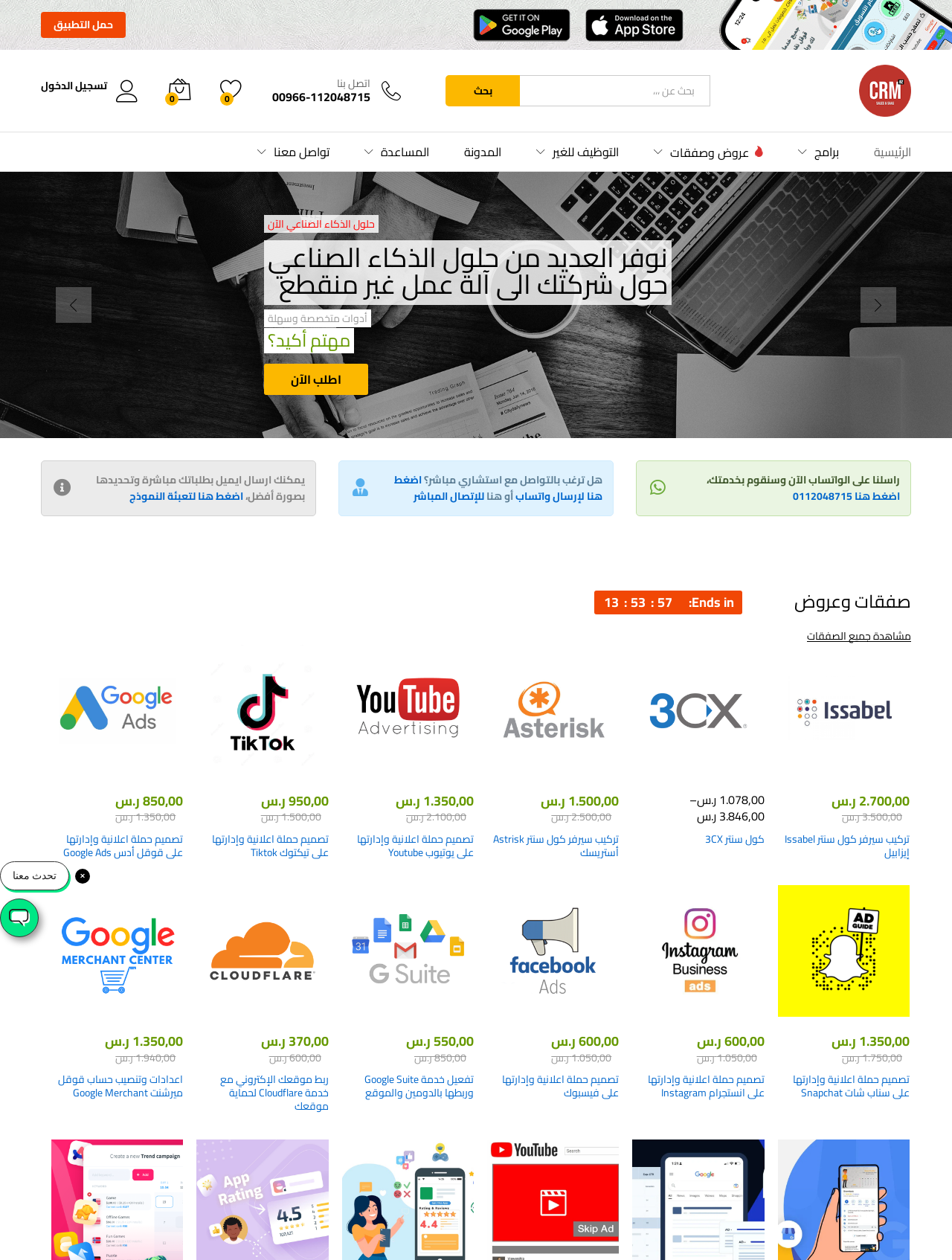What is the purpose of the 'بحث' button?
Based on the image, answer the question in a detailed manner.

I inferred the answer by looking at the button element with the text 'بحث' which is located next to the textbox with the placeholder 'بحث عن ،،،'. The purpose of this button is likely to search for something.